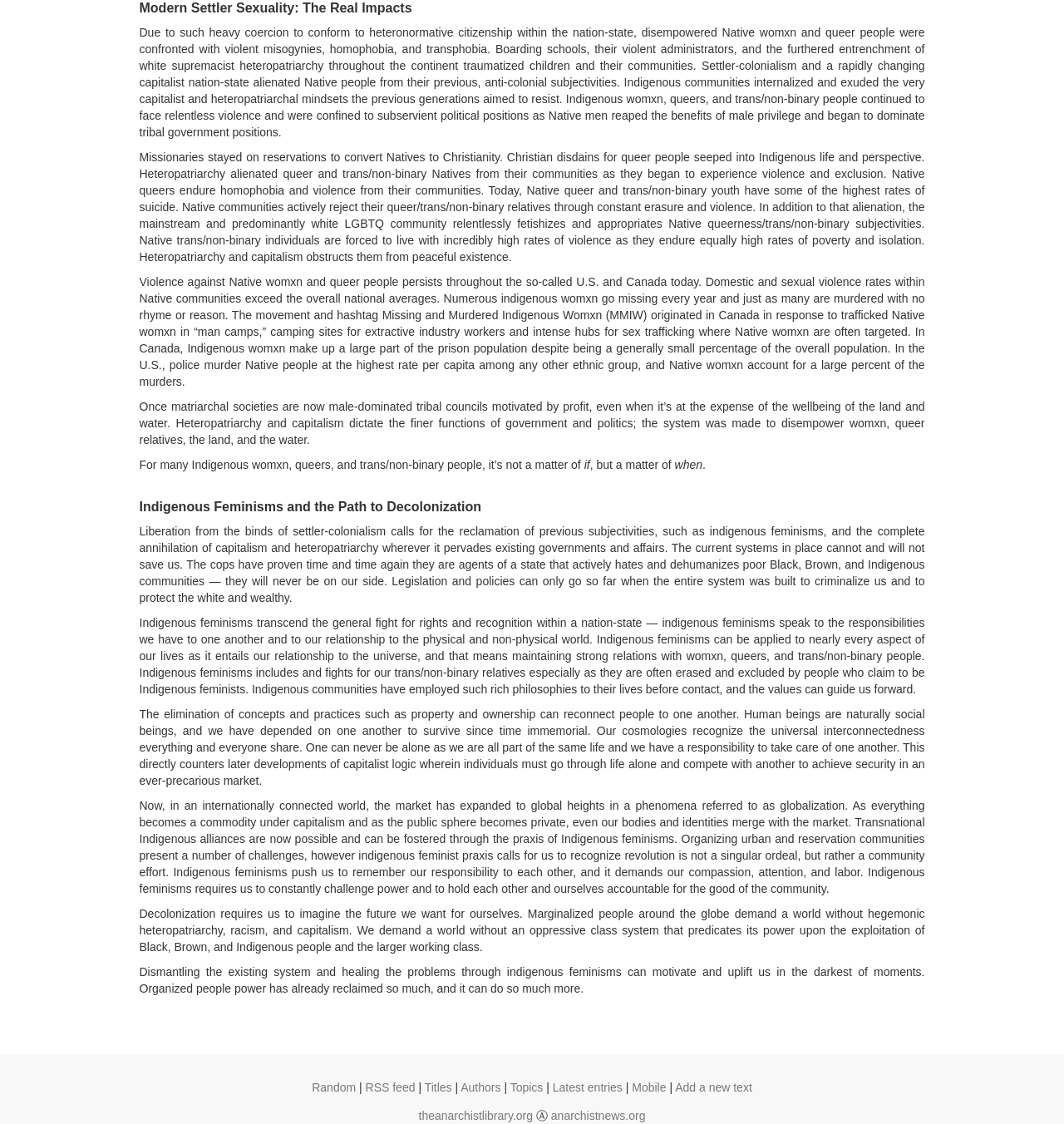Kindly determine the bounding box coordinates of the area that needs to be clicked to fulfill this instruction: "Click on the 'theanarchistlibrary.org' link".

[0.393, 0.986, 0.501, 0.998]